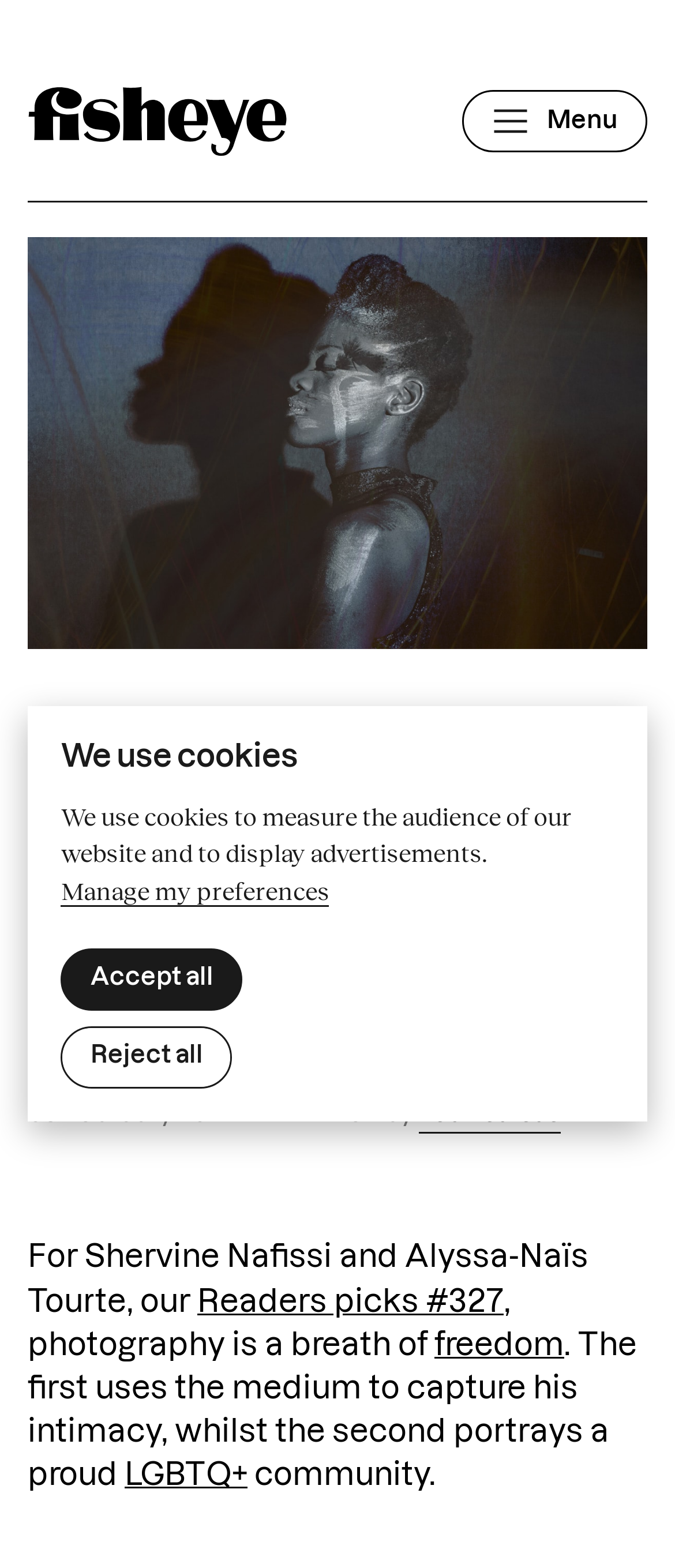Can you specify the bounding box coordinates of the area that needs to be clicked to fulfill the following instruction: "Click Fisheye Magazine"?

[0.041, 0.055, 0.426, 0.1]